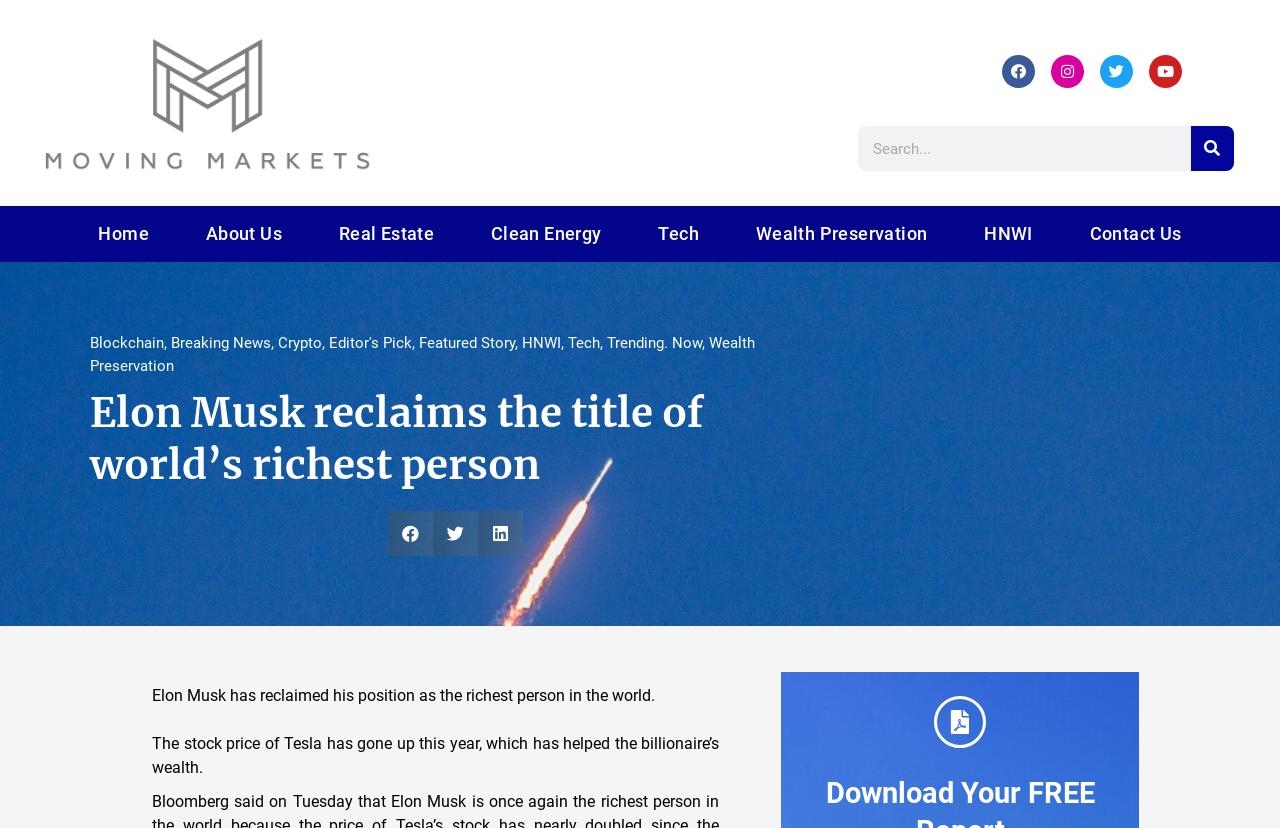What are the social media platforms available for sharing?
Please provide a single word or phrase based on the screenshot.

Facebook, Twitter, LinkedIn